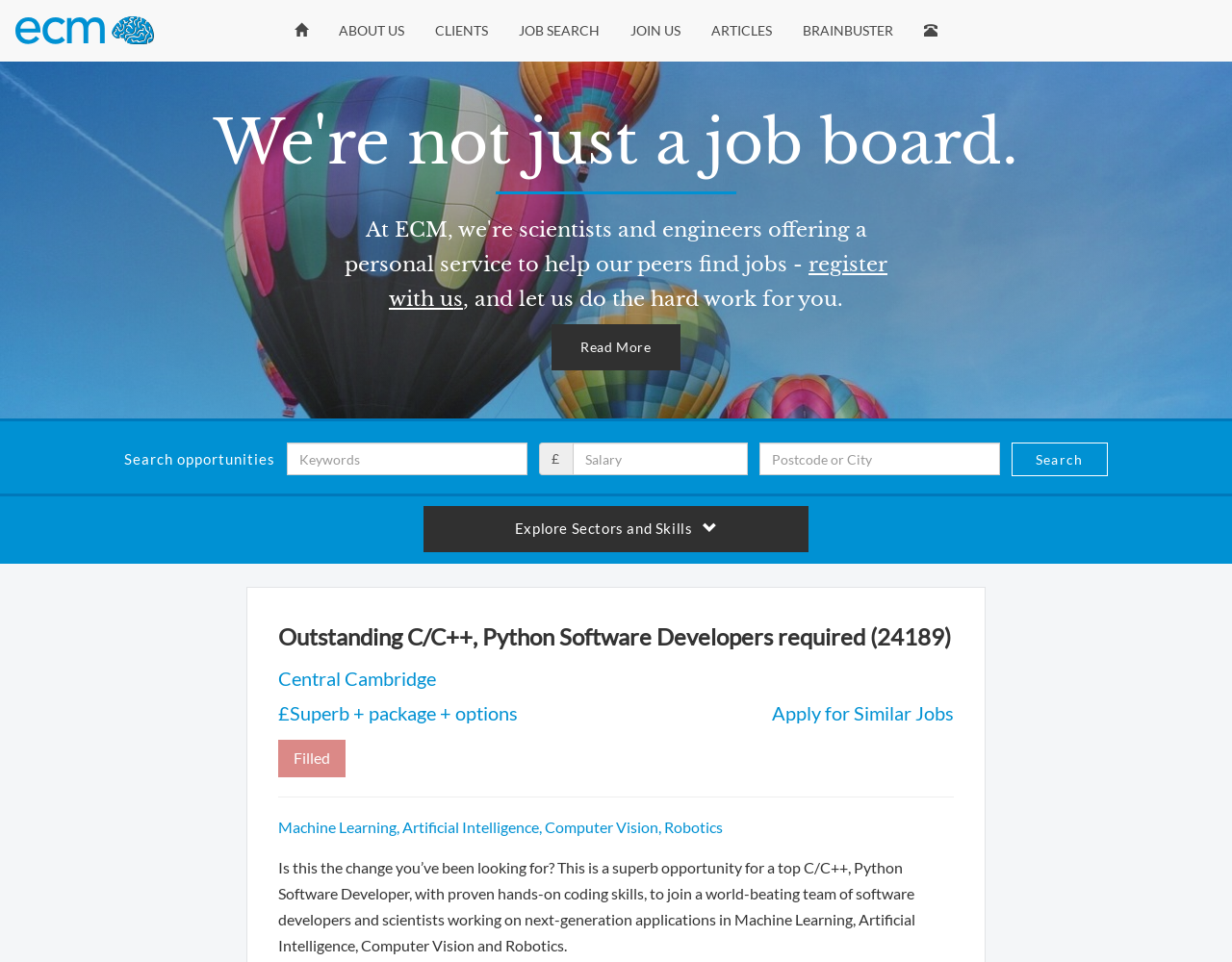Offer a meticulous description of the webpage's structure and content.

This webpage appears to be a job posting for a software developer position. At the top, there are several links to different sections of the website, including "Home", "ABOUT US", "CLIENTS", "JOB SEARCH", "JOIN US", "ARTICLES", "BRAINBUSTER", and "Contact". Below these links, there is a call-to-action to "register with us" and a brief statement encouraging users to let the company do the hard work for them.

On the left side of the page, there is a search bar with a keyword input field, a salary input field with a spinner, and a postcode or city input field. There is also a "Search" button. 

The main content of the page is a job posting for a C/C++ and Python software developer position. The job title is "Outstanding C/C++, Python Software Developers required" and it is located in Central Cambridge with a "Superb" salary package. There is a brief summary of the job, stating that it is an opportunity to join a world-beating team of software developers and scientists working on next-generation applications in Machine Learning, Artificial Intelligence, Computer Vision, and Robotics. 

Below the job summary, there is a link to "Apply for Similar Jobs". There is also a "Filled" label, indicating that the job is currently available. A horizontal separator line divides the job posting from the rest of the content. 

Finally, there is a button to "Explore Sectors and Skills" at the bottom of the page.